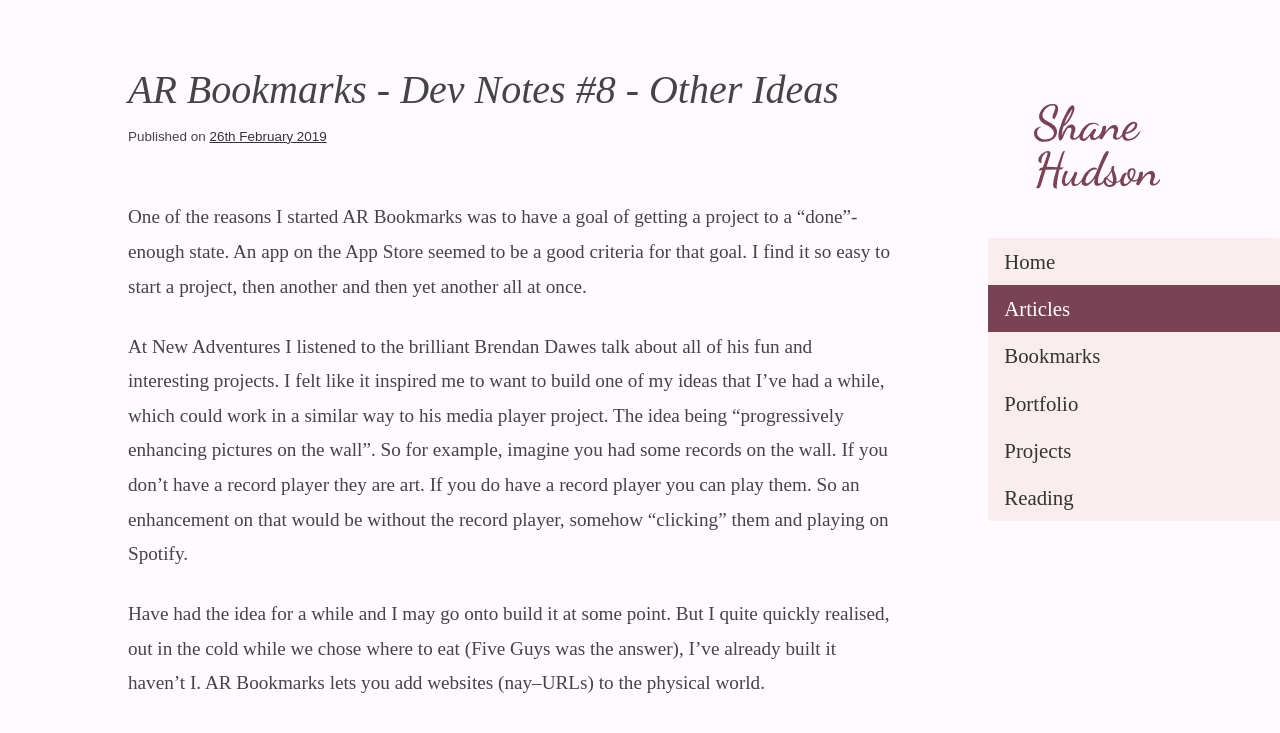Please give the bounding box coordinates of the area that should be clicked to fulfill the following instruction: "Check the publication date". The coordinates should be in the format of four float numbers from 0 to 1, i.e., [left, top, right, bottom].

[0.164, 0.176, 0.255, 0.196]